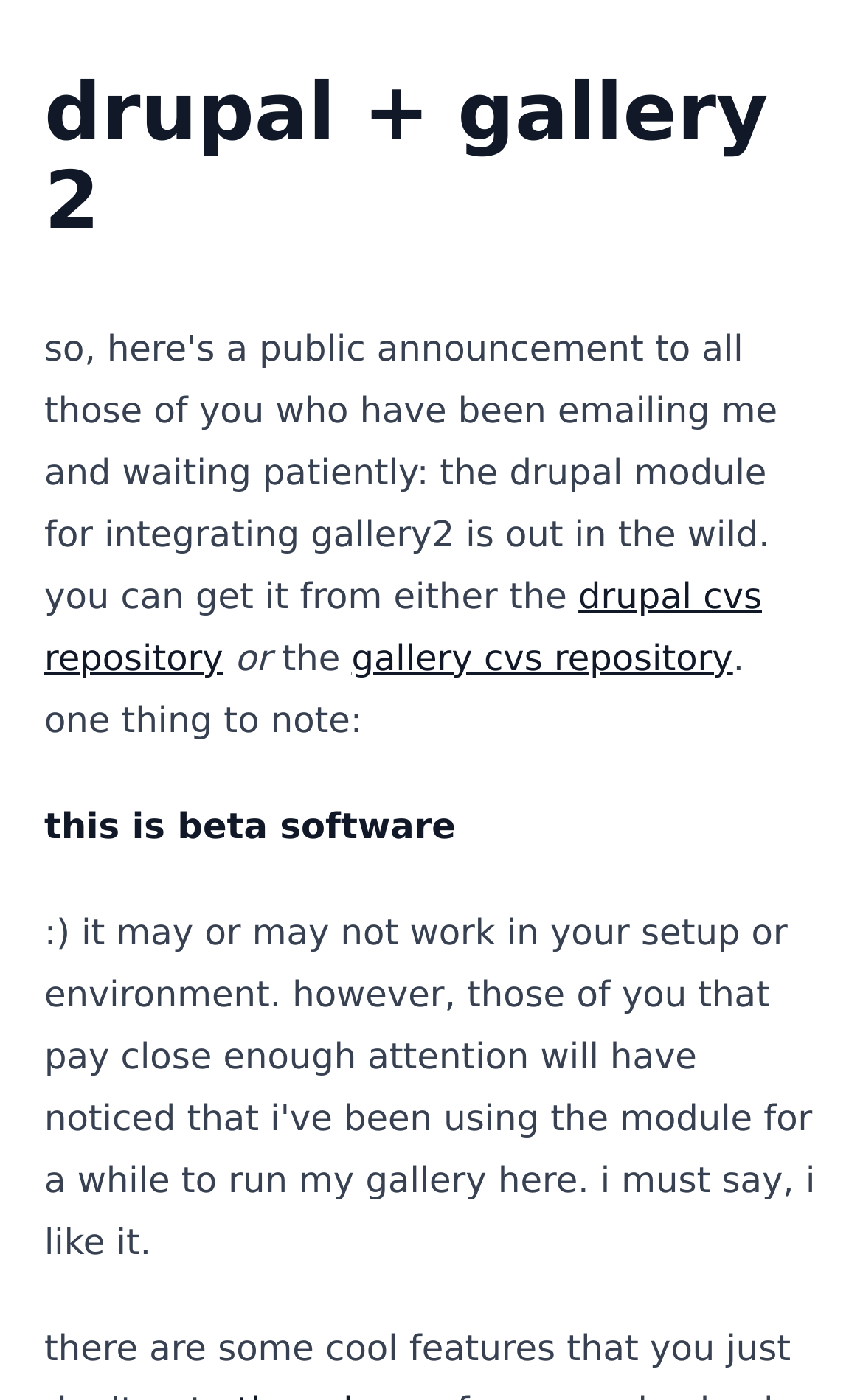Refer to the image and provide an in-depth answer to the question: 
What is the note mentioned on the webpage?

The webpage contains a static text element with the text 'one thing to note:', indicating that there is a note or important point being mentioned on the webpage.